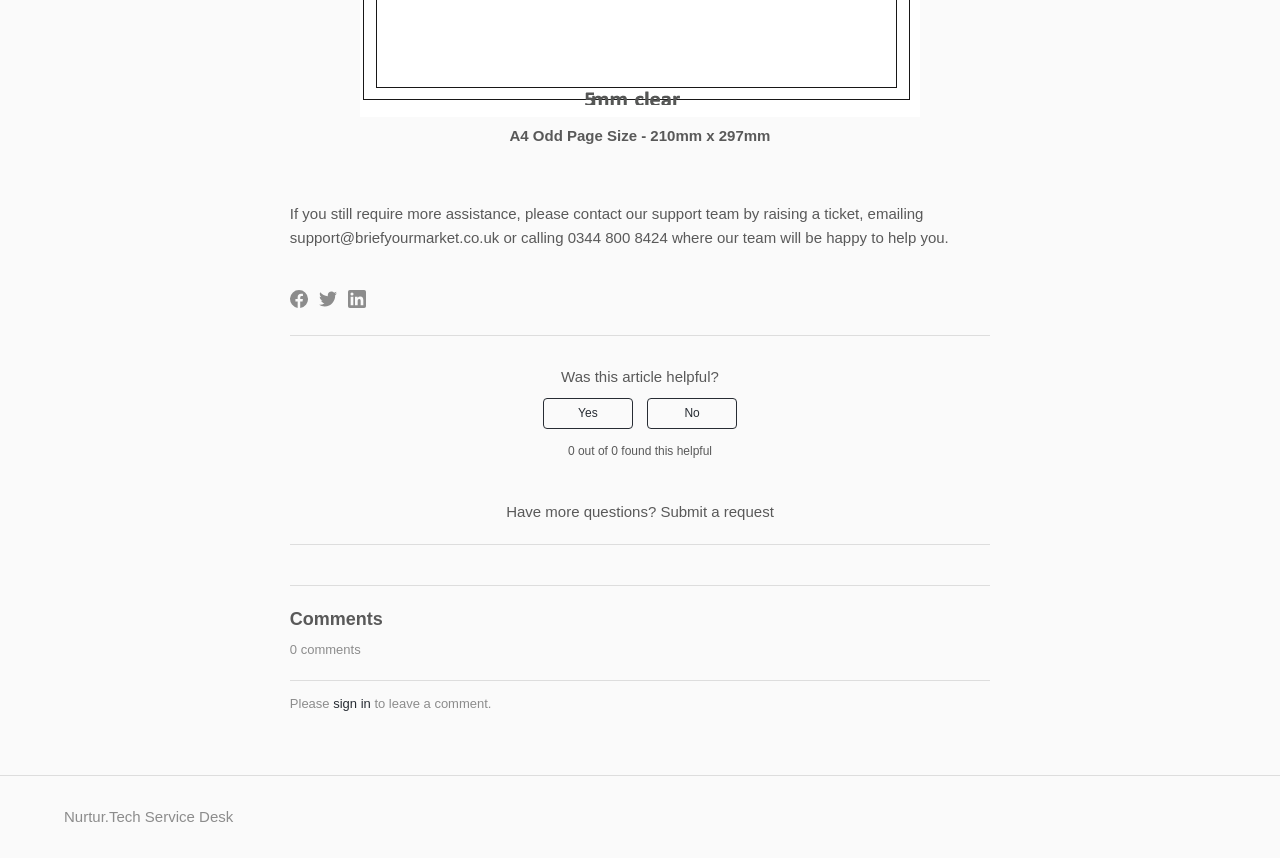What is the recommended page size?
Based on the visual content, answer with a single word or a brief phrase.

A4 Odd Page Size